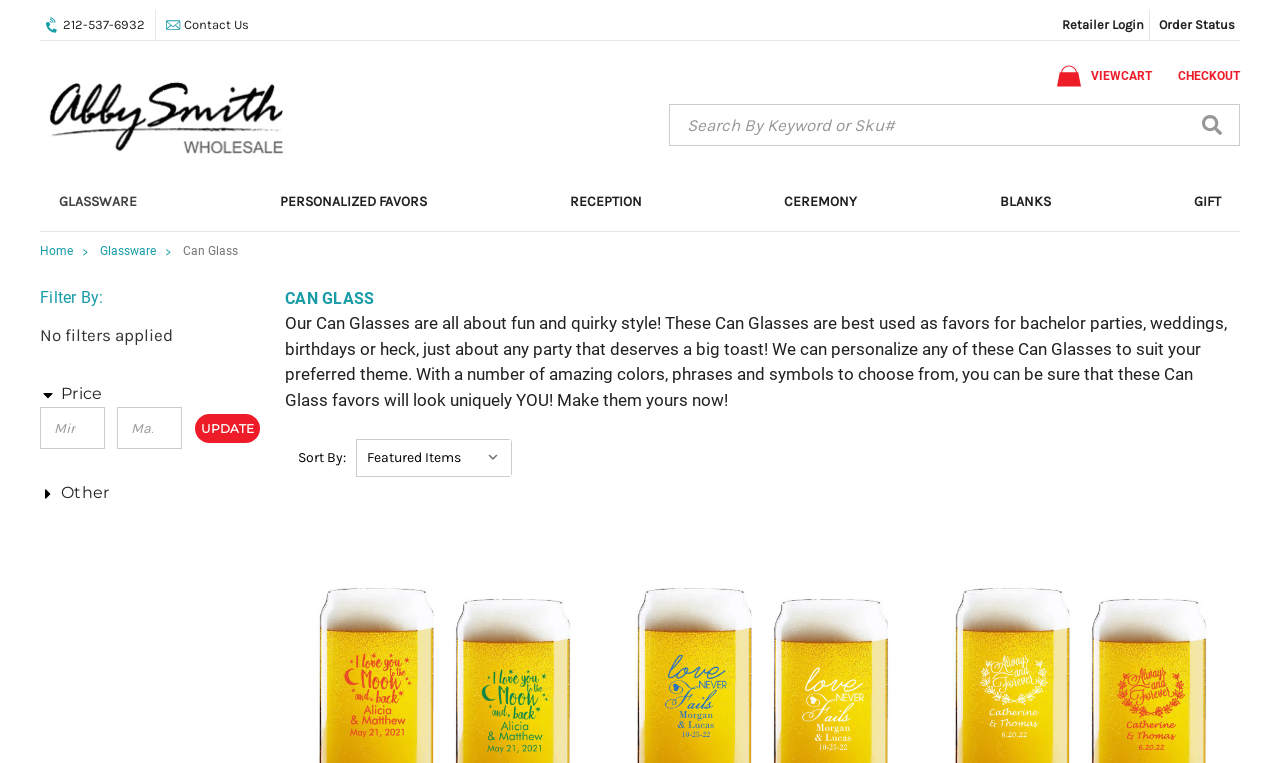Give a short answer to this question using one word or a phrase:
What is the minimum value of the 'Min.' spinbutton?

0